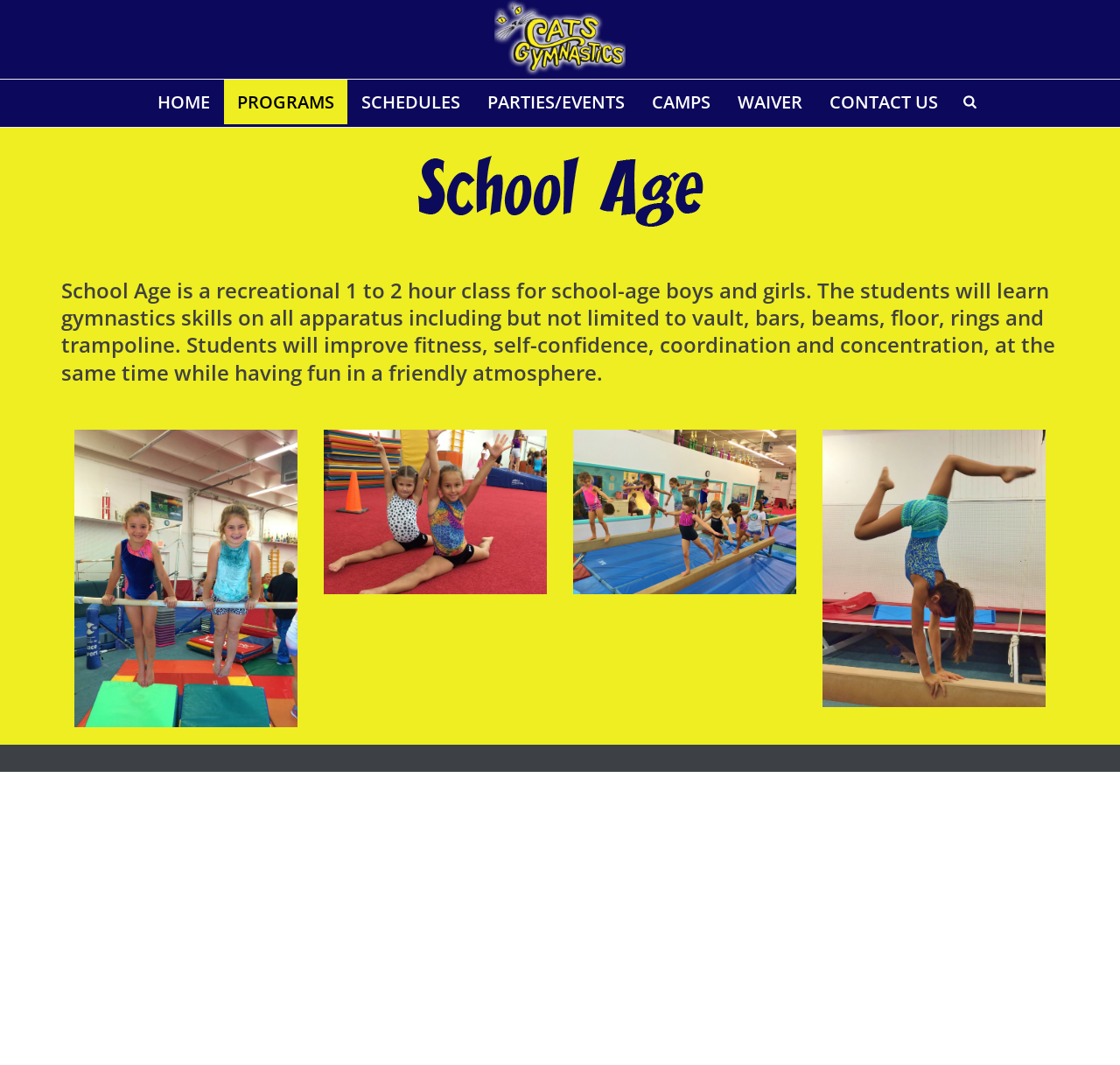Determine the bounding box coordinates of the element's region needed to click to follow the instruction: "Contact 'CONTACT US'". Provide these coordinates as four float numbers between 0 and 1, formatted as [left, top, right, bottom].

[0.729, 0.075, 0.849, 0.117]